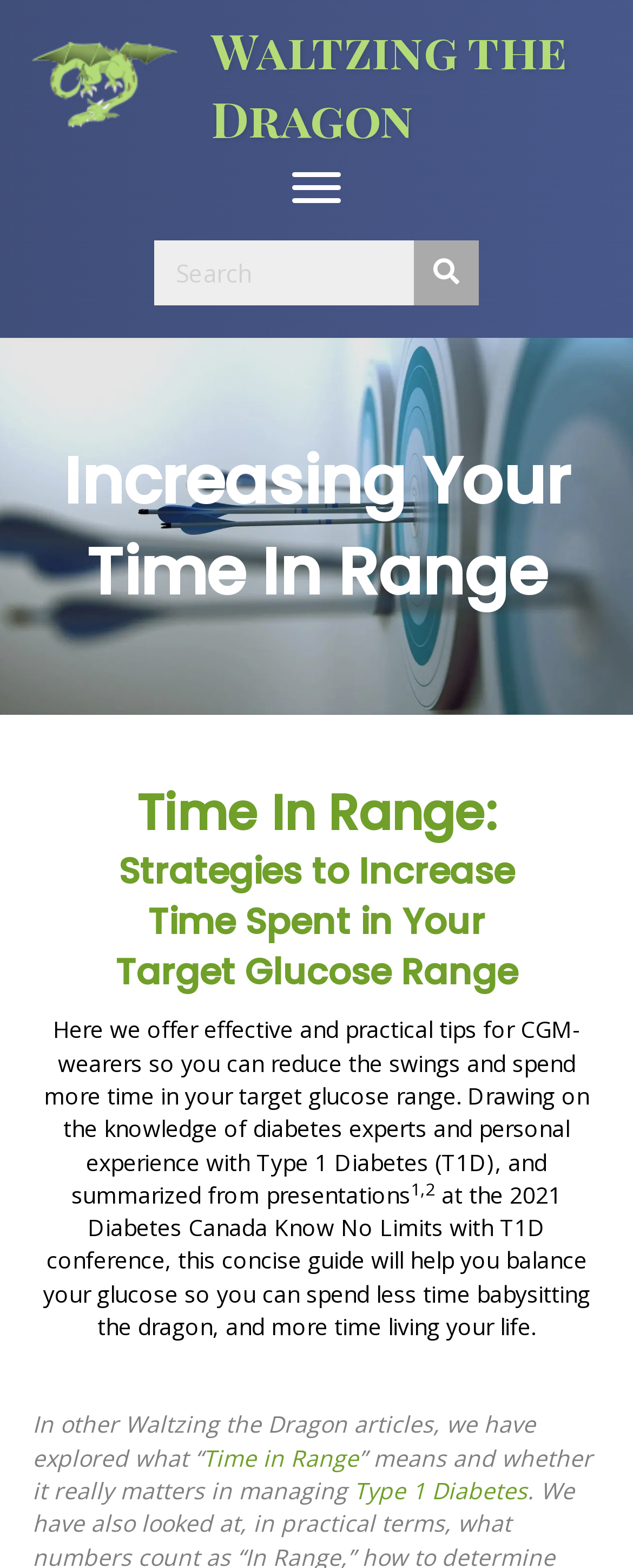Determine the bounding box for the described UI element: "Time in Range".

[0.321, 0.92, 0.567, 0.939]